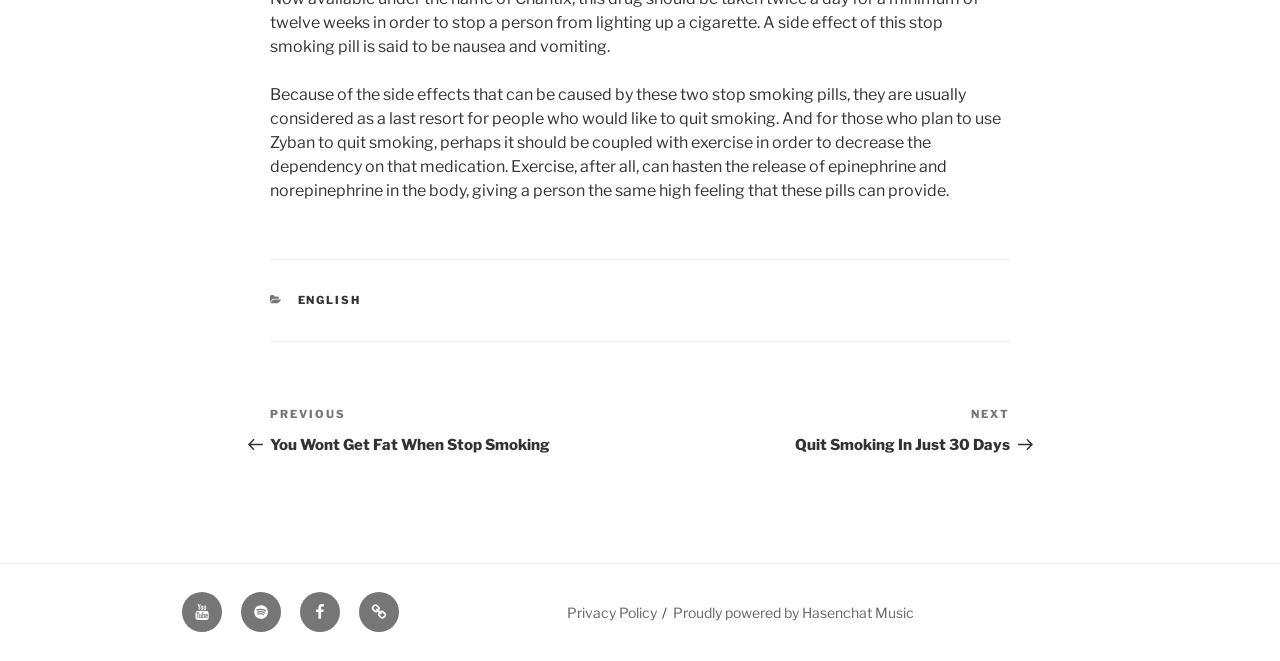What is the purpose of the 'Post navigation' section?
Using the image, provide a detailed and thorough answer to the question.

The 'Post navigation' section contains links to the previous and next posts, allowing users to navigate between posts.